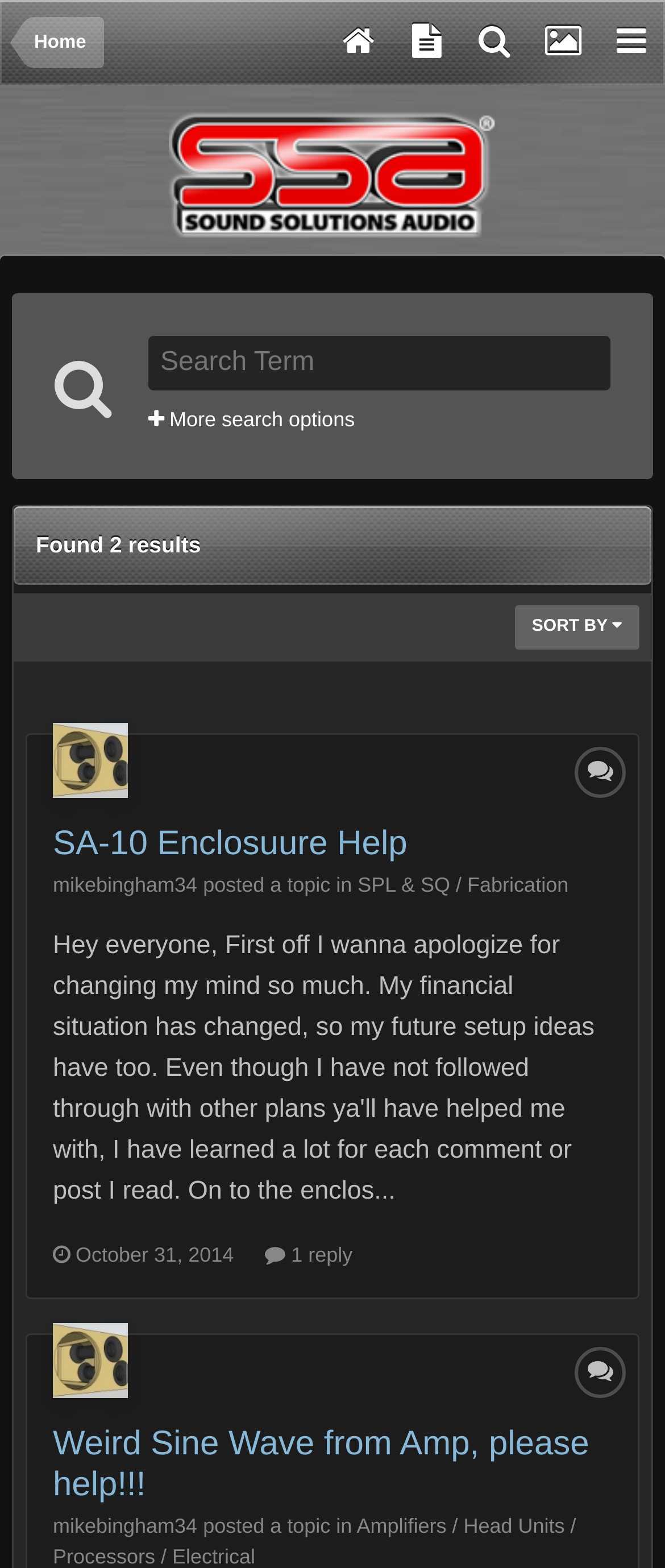Please look at the image and answer the question with a detailed explanation: How many replies are there in the first topic?

The answer can be found in the link ' 1 reply' which is located in the first result section, indicating the number of replies in the first topic.